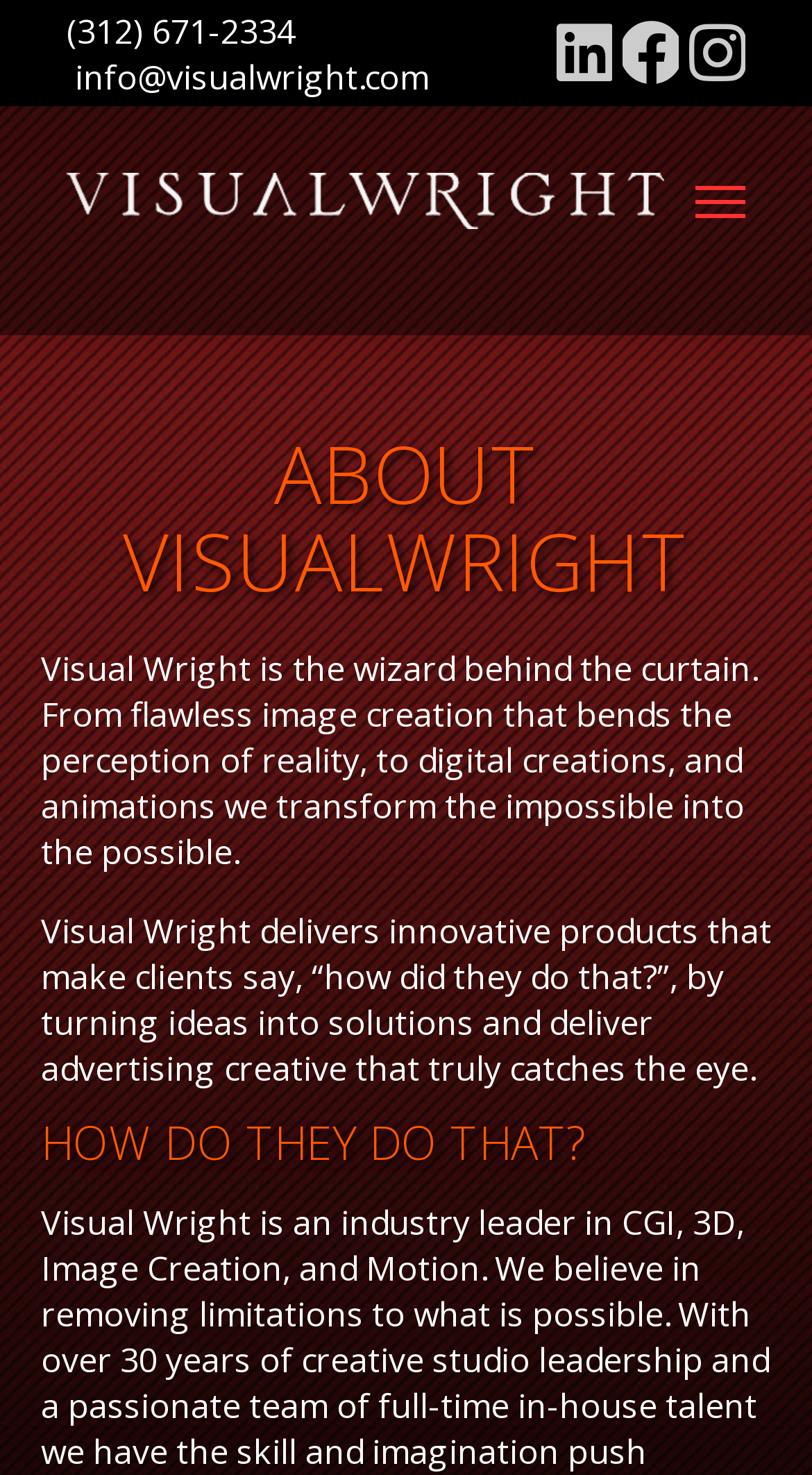Find the UI element described as: "info@visualwright.com" and predict its bounding box coordinates. Ensure the coordinates are four float numbers between 0 and 1, [left, top, right, bottom].

[0.092, 0.036, 0.528, 0.067]